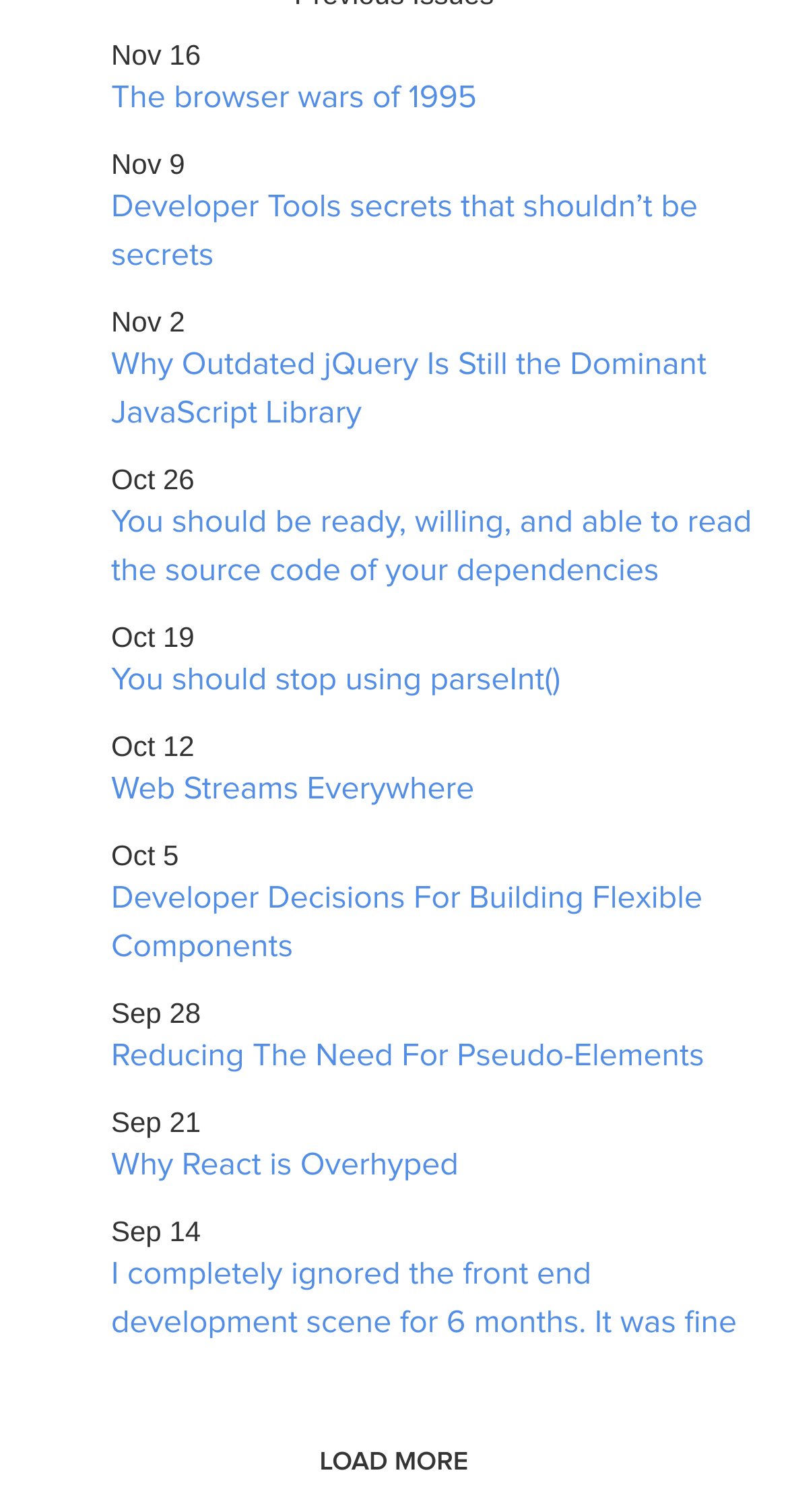Please identify the bounding box coordinates of the area that needs to be clicked to follow this instruction: "Check the post from Oct 26".

[0.141, 0.306, 0.247, 0.328]